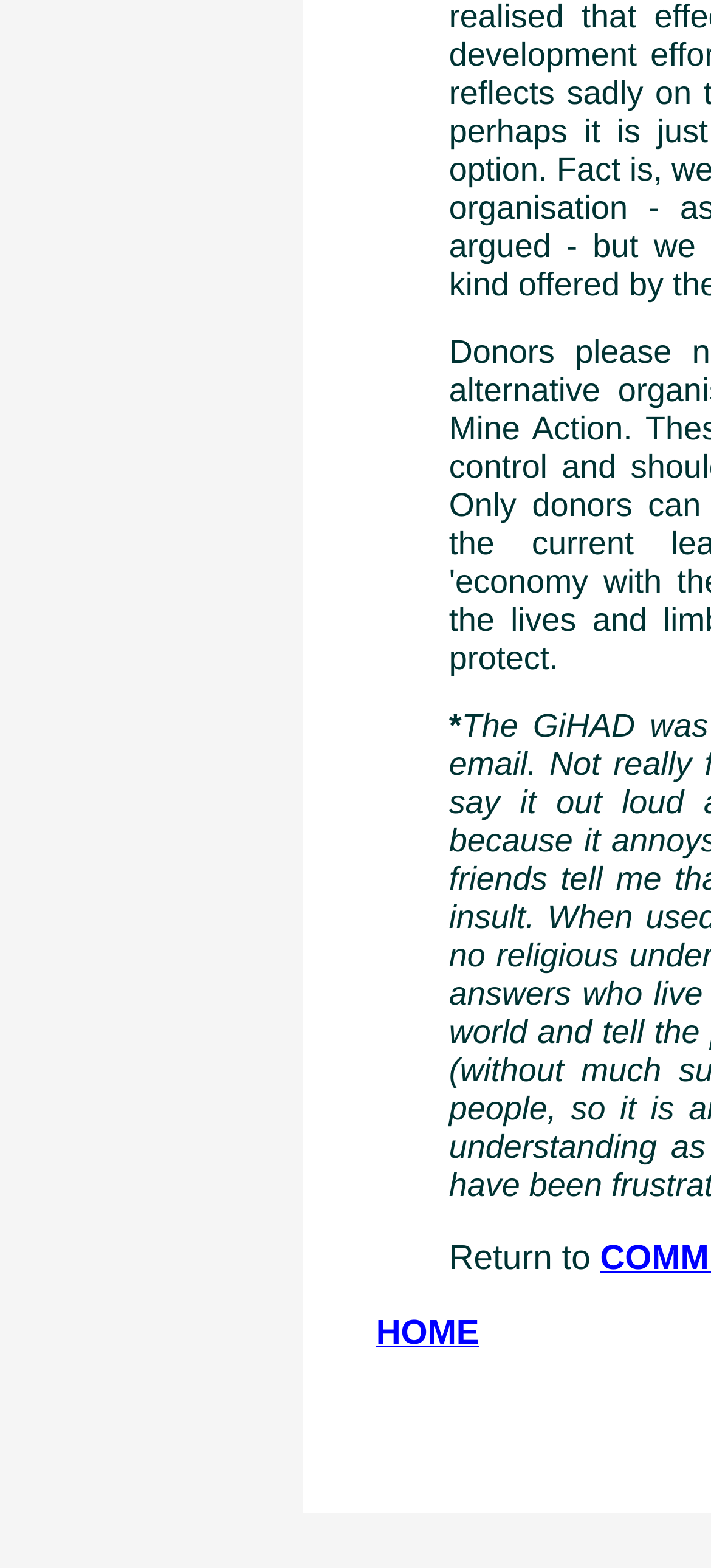Provide the bounding box coordinates of the HTML element this sentence describes: "HOME". The bounding box coordinates consist of four float numbers between 0 and 1, i.e., [left, top, right, bottom].

[0.529, 0.838, 0.674, 0.863]